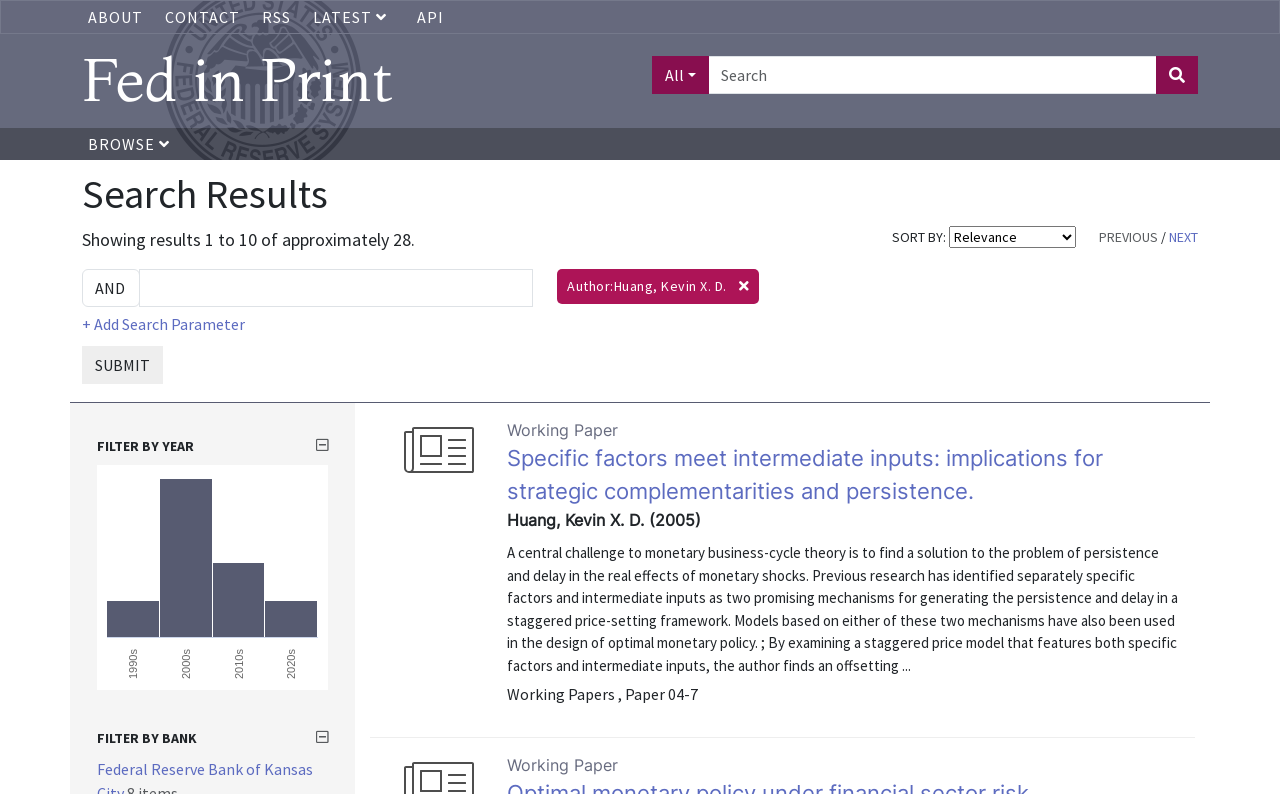Locate the bounding box coordinates of the area to click to fulfill this instruction: "Search for something". The bounding box should be presented as four float numbers between 0 and 1, in the order [left, top, right, bottom].

[0.553, 0.071, 0.904, 0.118]